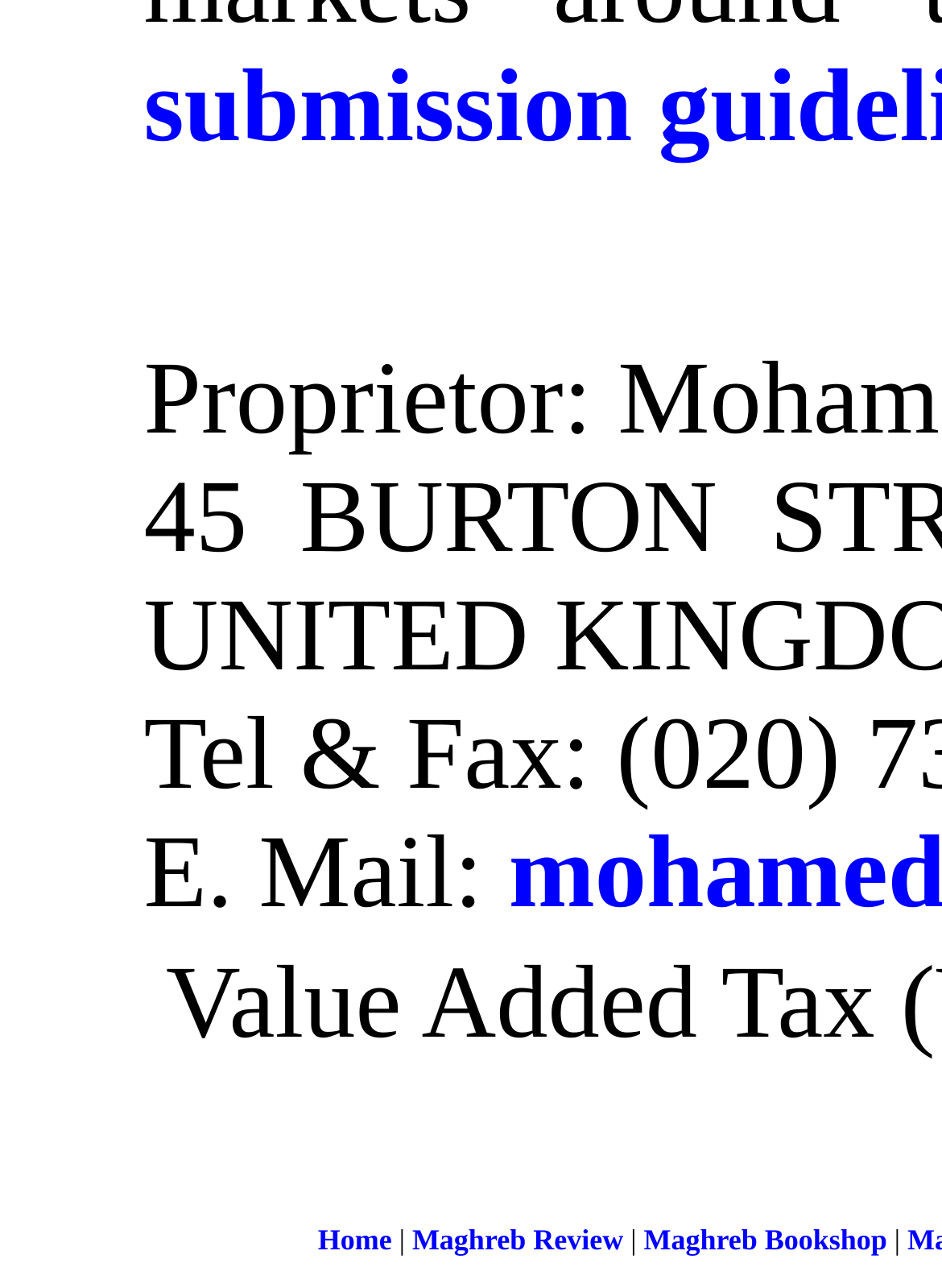Use a single word or phrase to answer the question: What is the purpose of the table cells?

To hold text